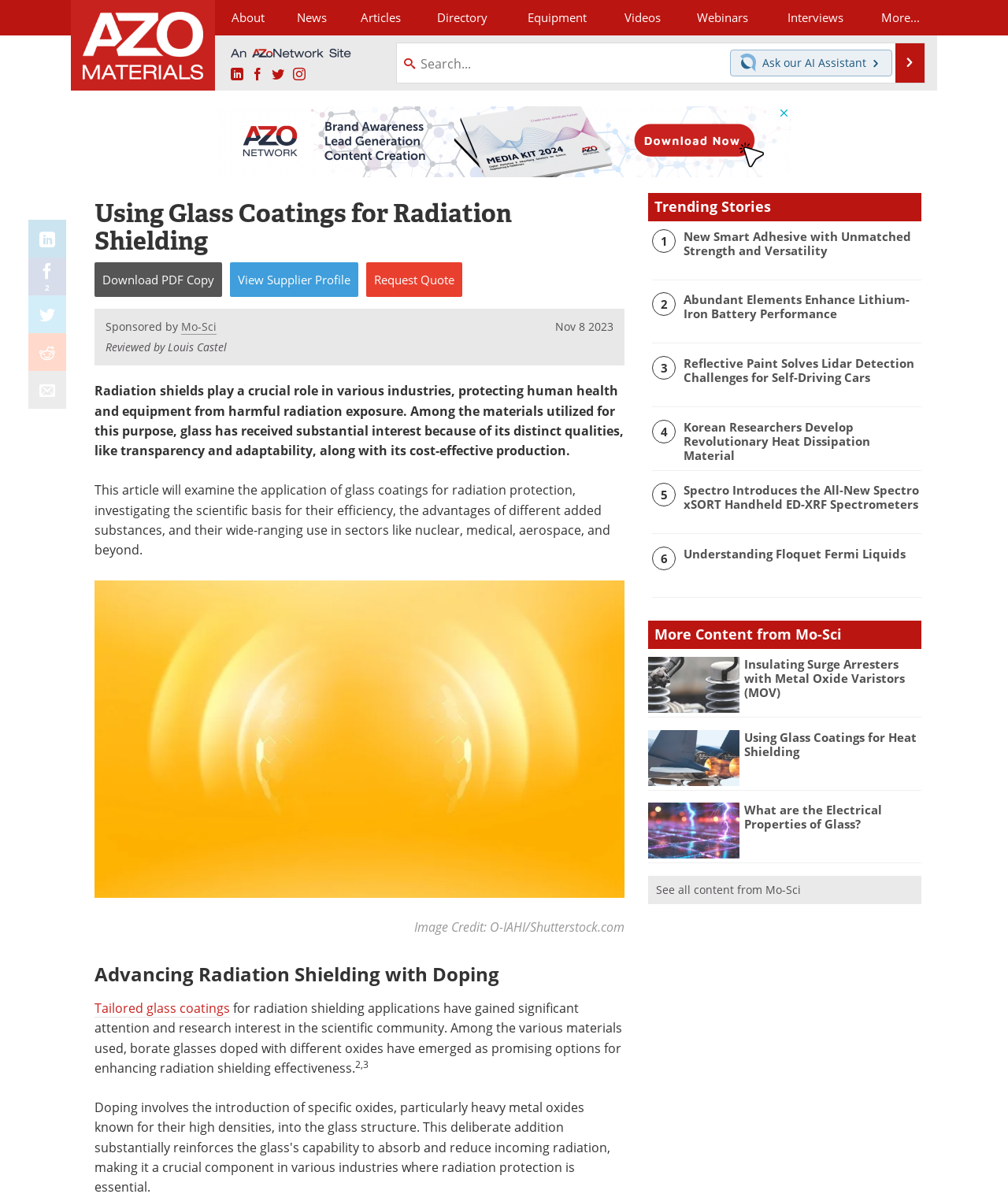Identify the bounding box coordinates for the UI element that matches this description: "View Supplier Profile".

[0.228, 0.22, 0.355, 0.249]